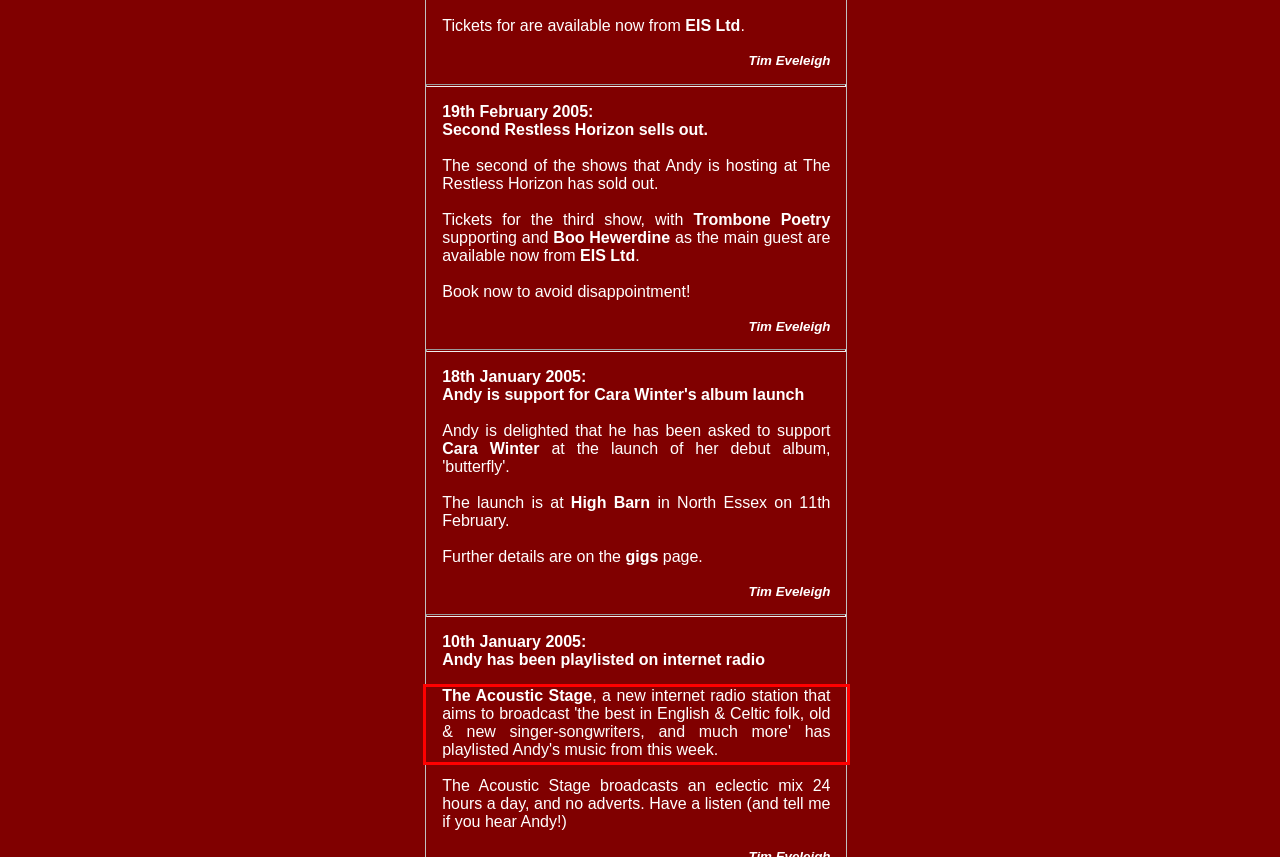Given the screenshot of the webpage, identify the red bounding box, and recognize the text content inside that red bounding box.

The Acoustic Stage, a new internet radio station that aims to broadcast 'the best in English & Celtic folk, old & new singer-songwriters, and much more' has playlisted Andy's music from this week.